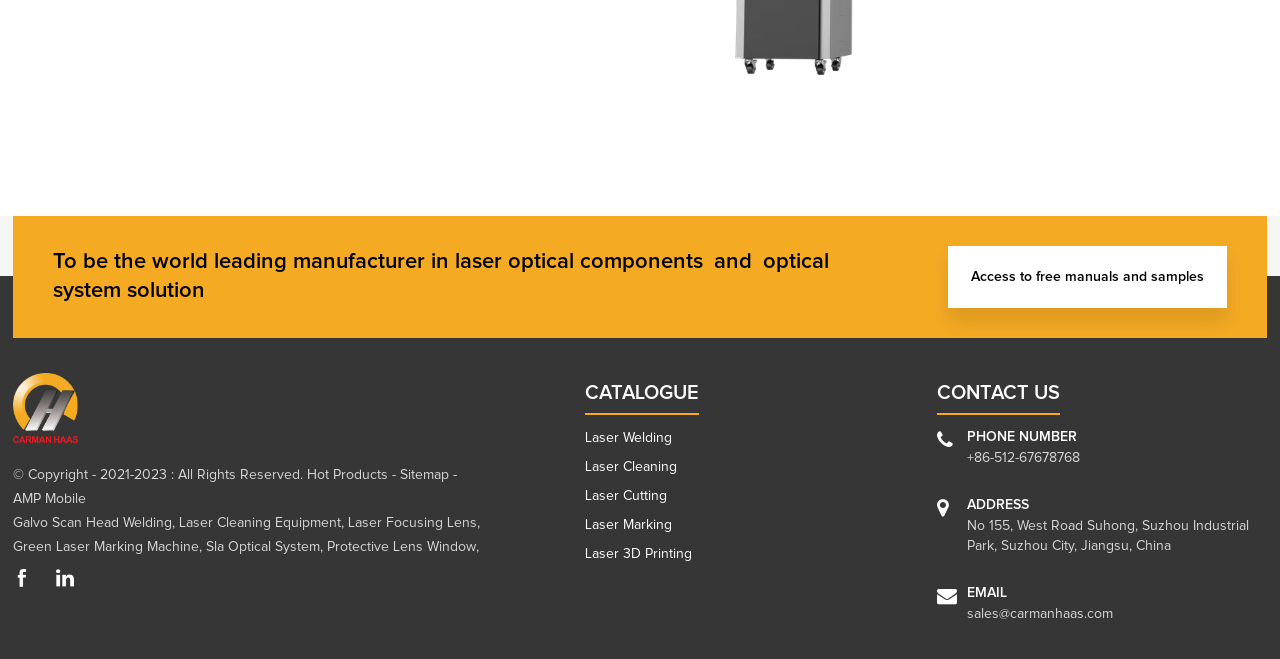Locate the bounding box coordinates of the element that should be clicked to execute the following instruction: "Visit linkedin page".

[0.044, 0.866, 0.058, 0.887]